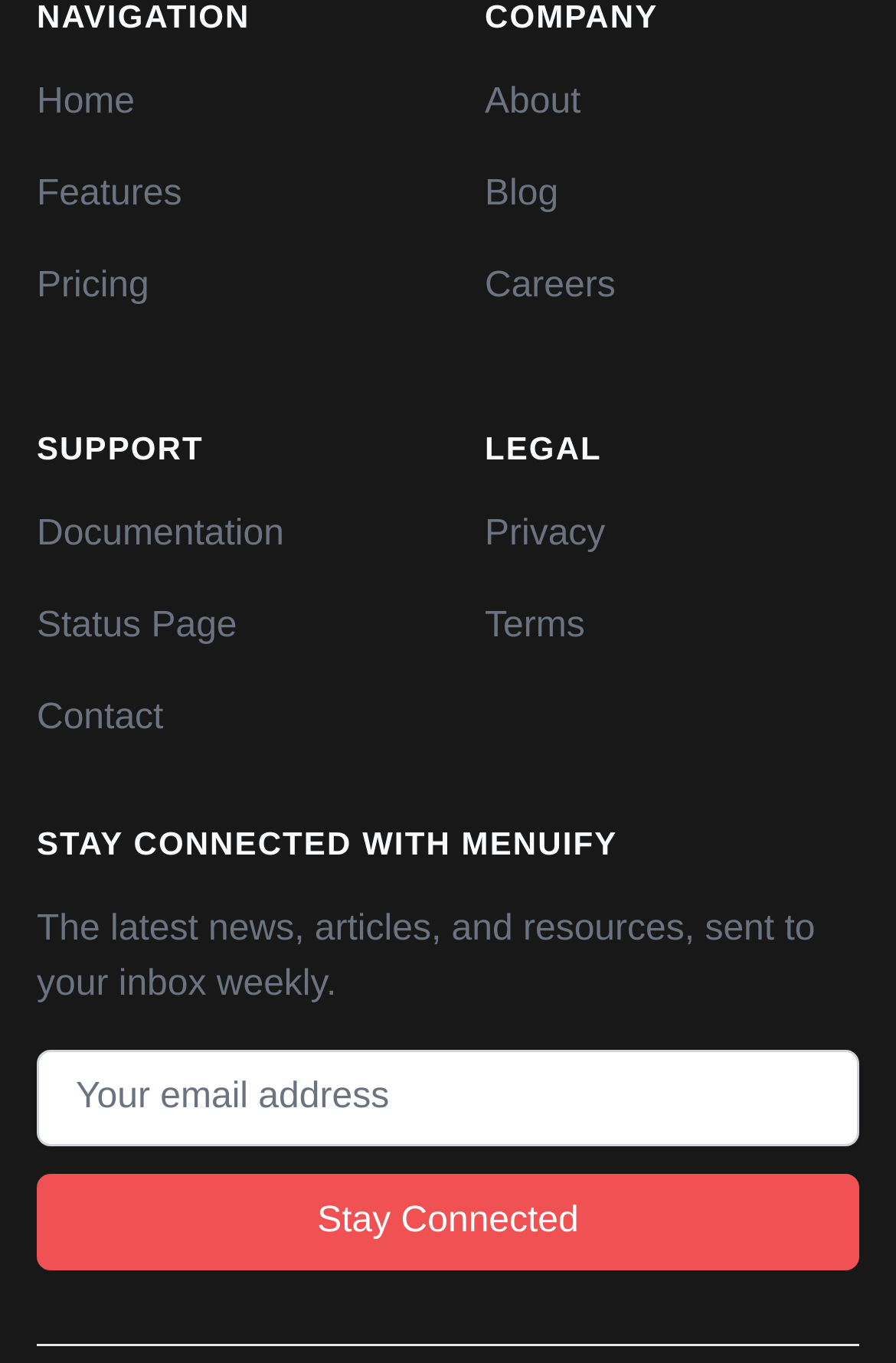Determine the bounding box for the described UI element: "Terms".

[0.541, 0.445, 0.653, 0.474]